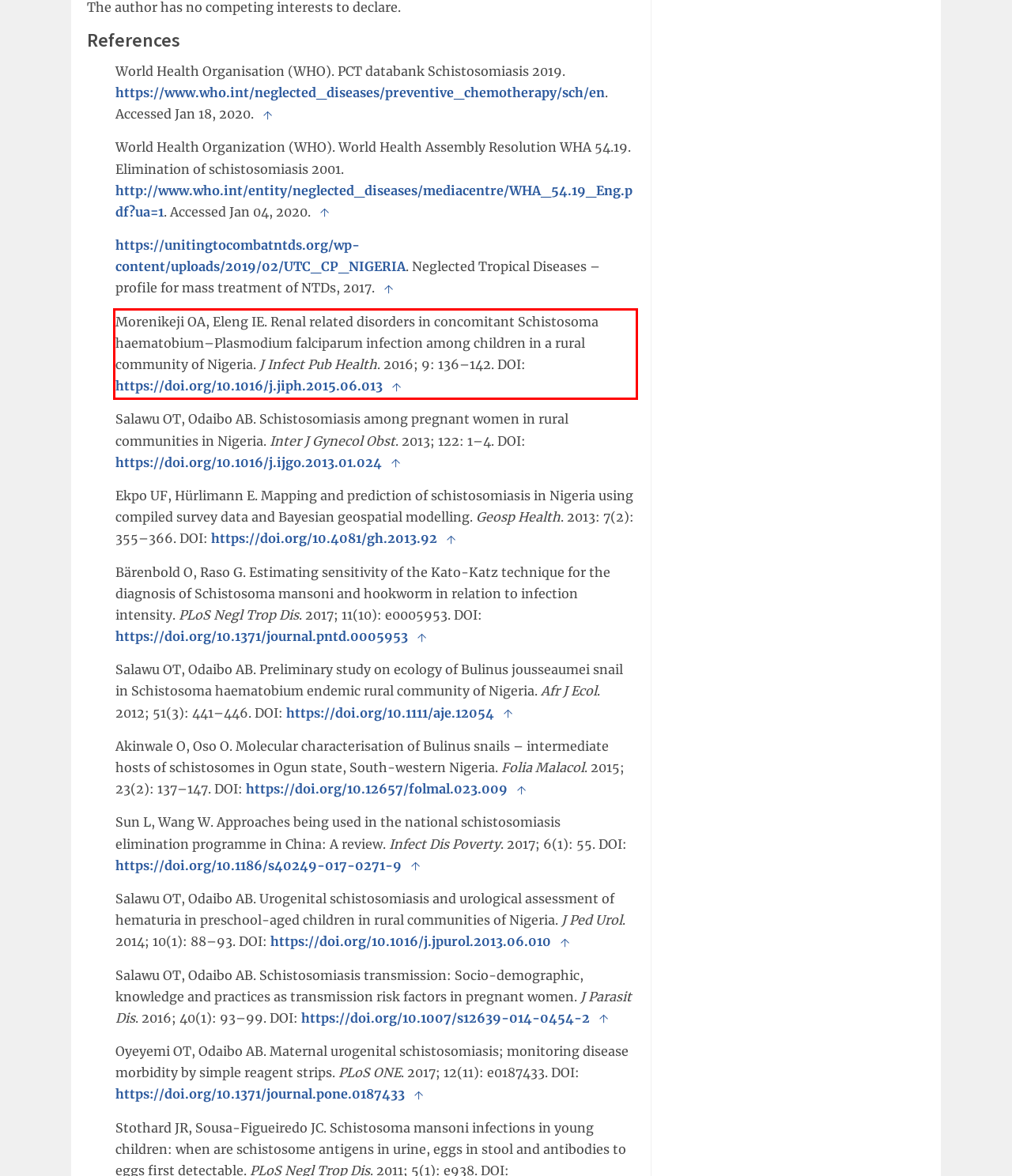Inspect the webpage screenshot that has a red bounding box and use OCR technology to read and display the text inside the red bounding box.

Morenikeji OA, Eleng IE. Renal related disorders in concomitant Schistosoma haematobium–Plasmodium falciparum infection among children in a rural community of Nigeria. J Infect Pub Health. 2016; 9: 136–142. DOI: https://doi.org/10.1016/j.jiph.2015.06.013